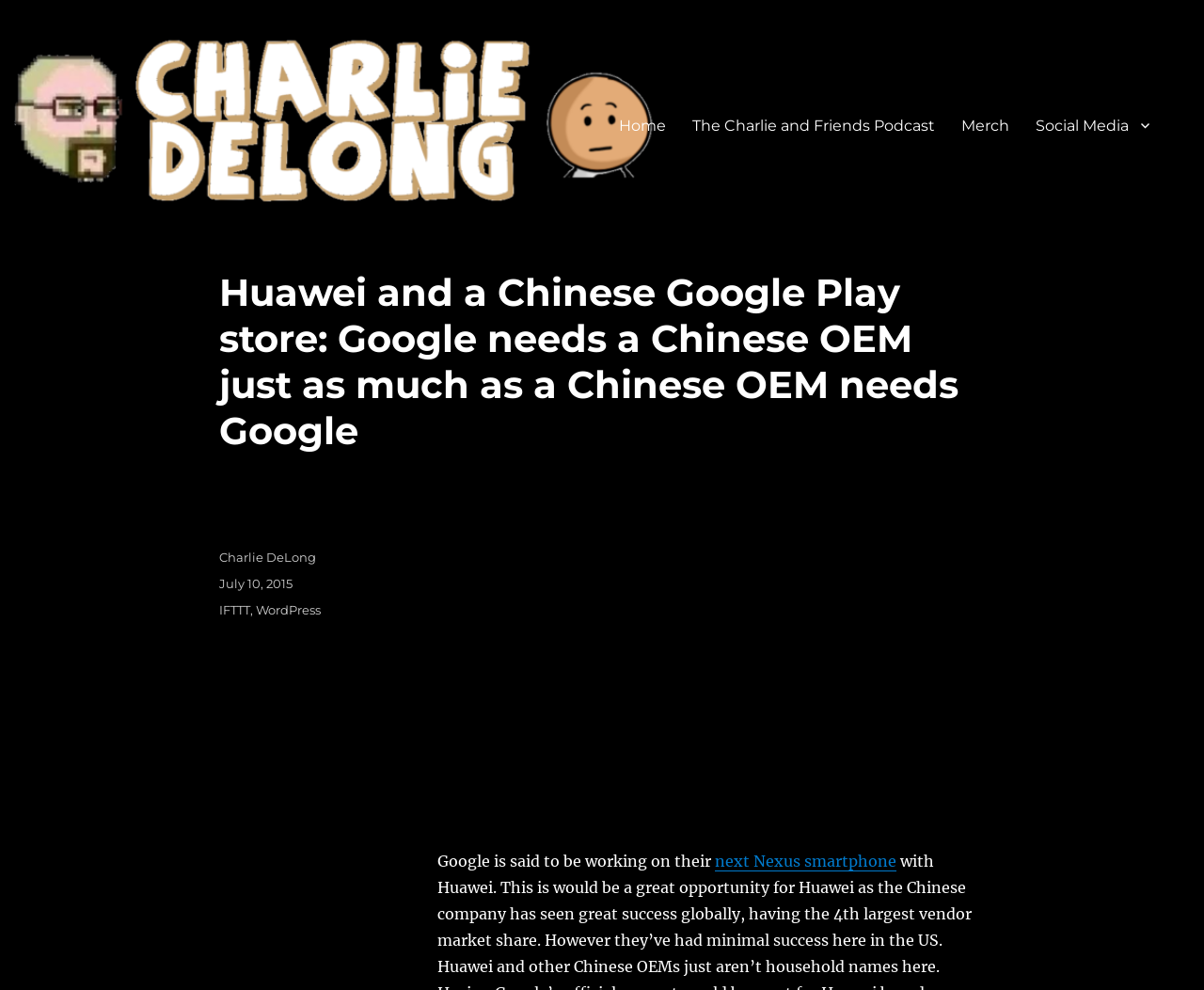Describe all visible elements and their arrangement on the webpage.

This webpage appears to be a blog post discussing Huawei and Google's relationship. At the top, there is a header section with a title "Huawei and a Chinese Google Play store: Google needs a Chinese OEM just as much as a Chinese OEM needs Google". Below the title, there is a navigation menu with four links: "Home", "The Charlie and Friends Podcast", "Merch", and "Social Media" with an accompanying icon.

The main content of the webpage is divided into two sections. On the left, there is a large image of the Huawei logo. To the right of the image, there is a block of text that discusses Google's plans for their next Nexus smartphone. The text includes a link to the phrase "next Nexus smartphone".

At the bottom of the webpage, there is a footer section that provides information about the author and the post. The author's name, "Charlie DeLong", is linked, and the post date, "July 10, 2015", is also linked and includes a timestamp. Additionally, there are tags listed, including "IFTTT" and "WordPress", which are both linked.

There are a total of 7 links on the webpage, including the navigation menu links and the links in the footer section. There are also 2 images, including the Huawei logo and an icon accompanying the "Social Media" link.